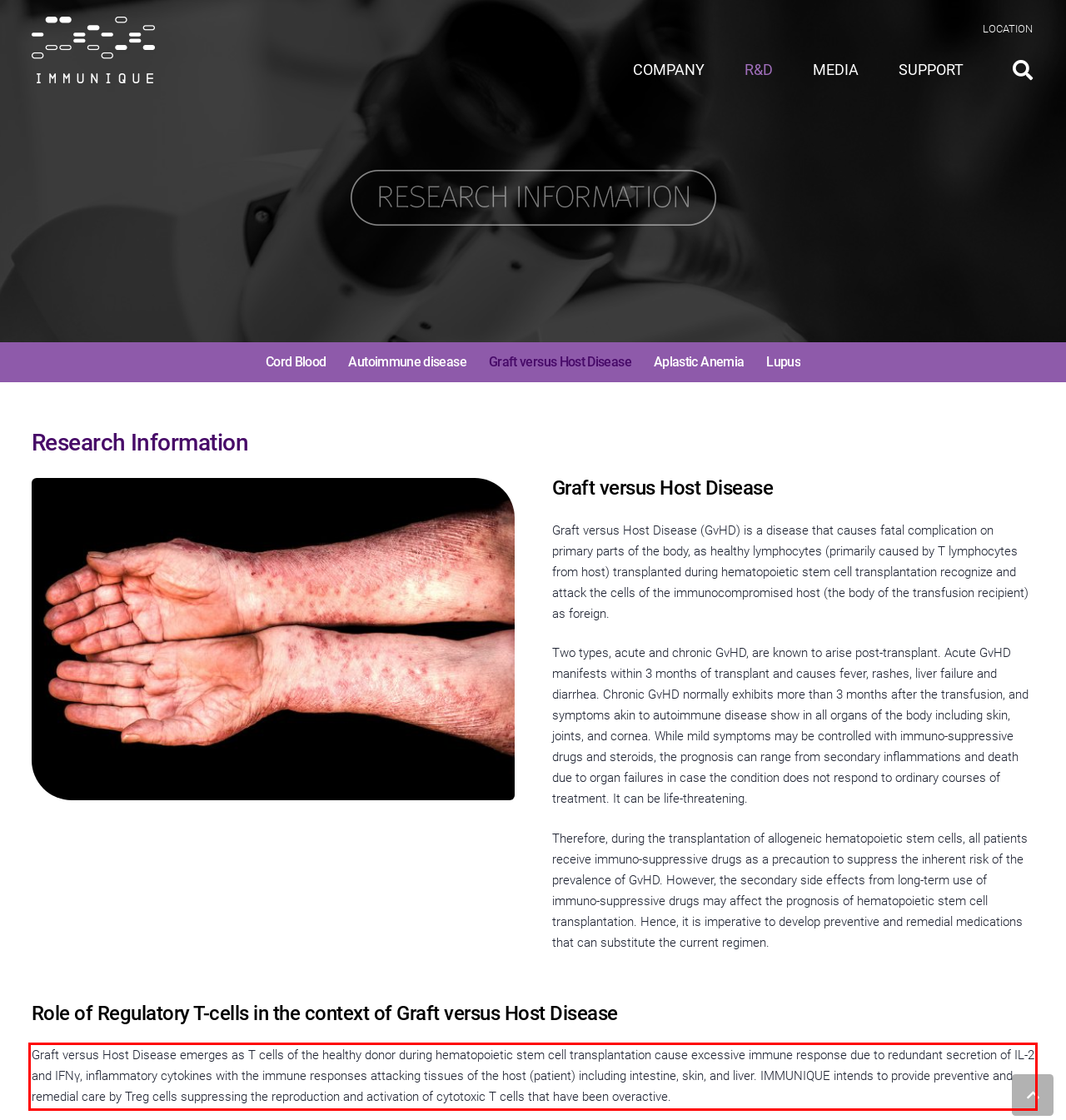You are provided with a screenshot of a webpage containing a red bounding box. Please extract the text enclosed by this red bounding box.

Graft versus Host Disease emerges as T cells of the healthy donor during hematopoietic stem cell transplantation cause excessive immune response due to redundant secretion of IL-2 and IFNγ, inflammatory cytokines with the immune responses attacking tissues of the host (patient) including intestine, skin, and liver. IMMUNIQUE intends to provide preventive and remedial care by Treg cells suppressing the reproduction and activation of cytotoxic T cells that have been overactive.